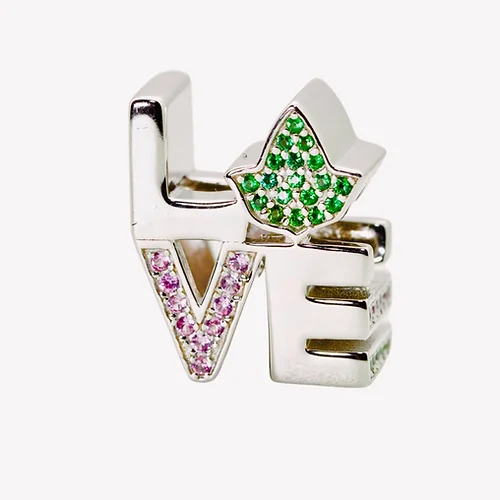Provide a one-word or short-phrase response to the question:
What is the significance of the charm?

Sisterly love